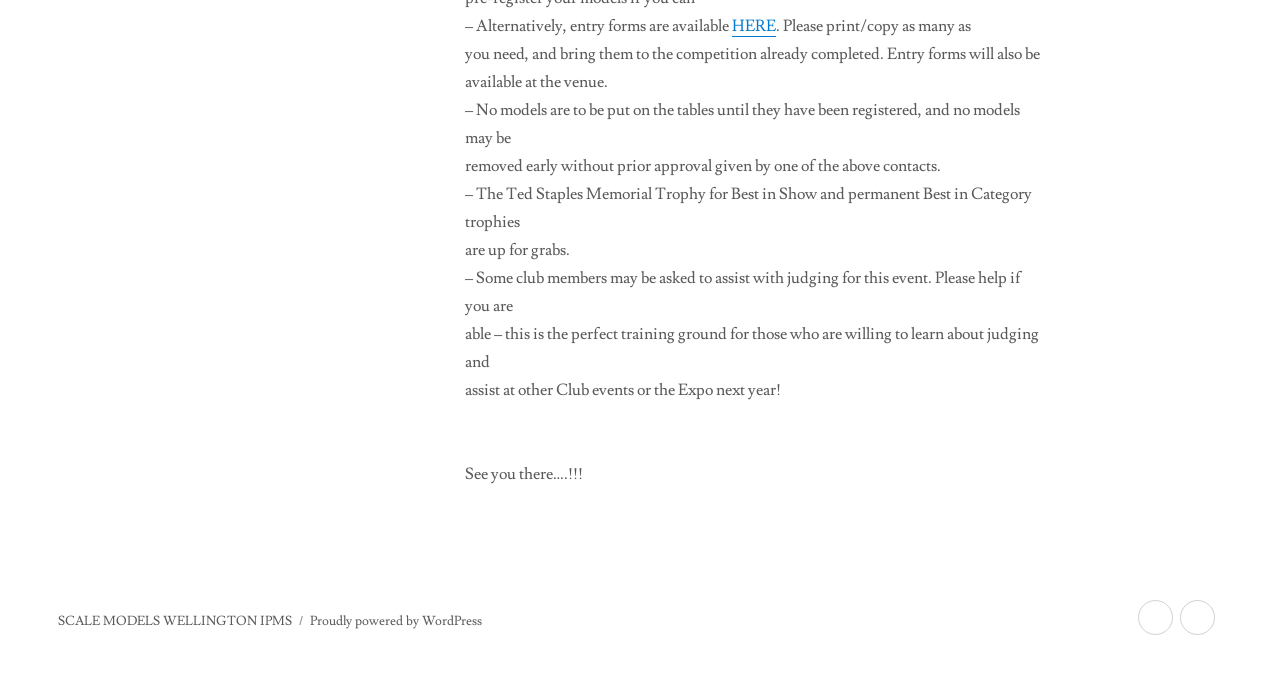What is the purpose of the entry forms?
Please answer the question with as much detail and depth as you can.

The webpage mentions that entry forms are available, and they need to be completed and brought to the competition. This implies that the purpose of the entry forms is for registration or participation in the competition.